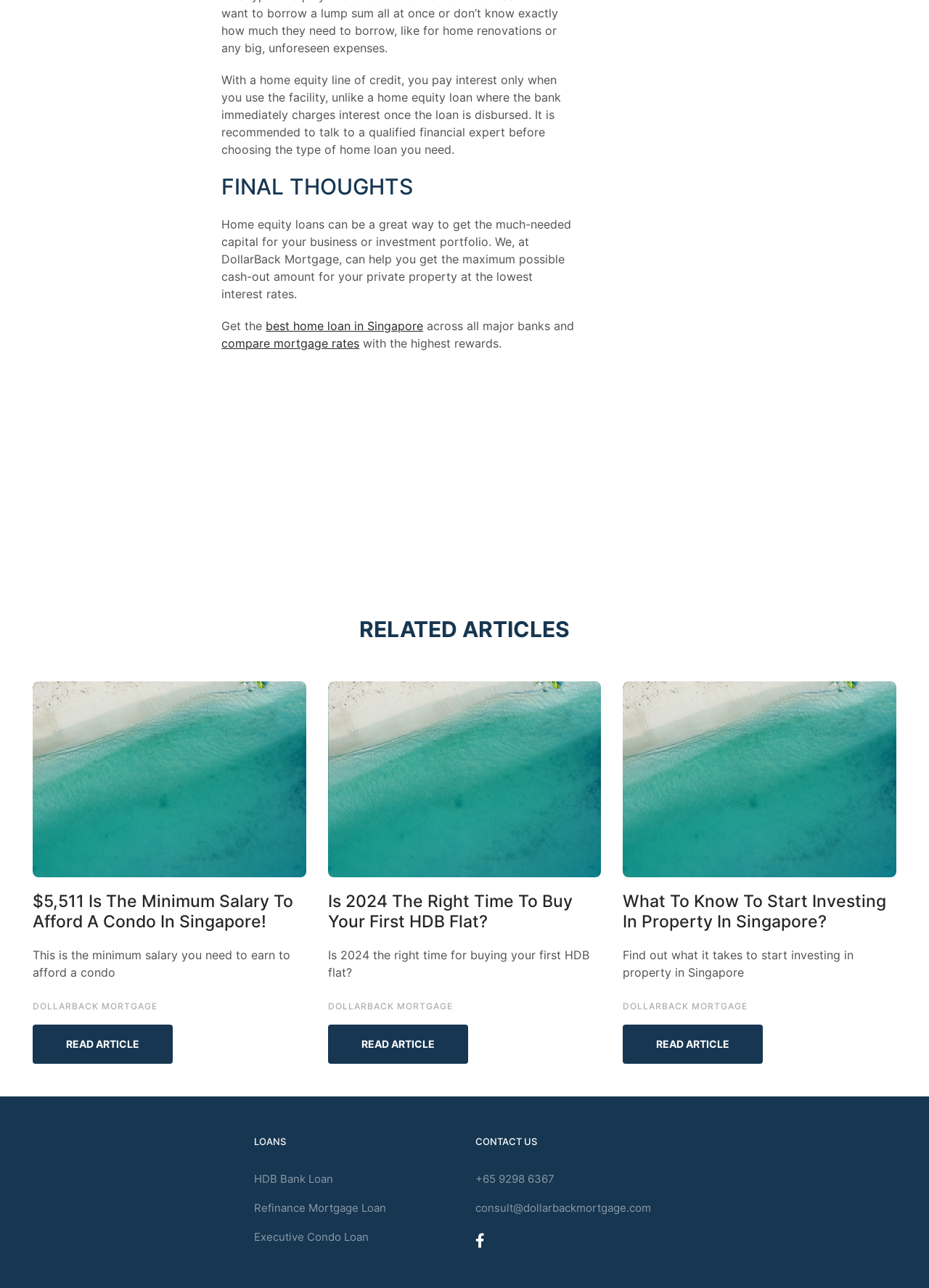Ascertain the bounding box coordinates for the UI element detailed here: "best home loan in Singapore". The coordinates should be provided as [left, top, right, bottom] with each value being a float between 0 and 1.

[0.286, 0.247, 0.456, 0.258]